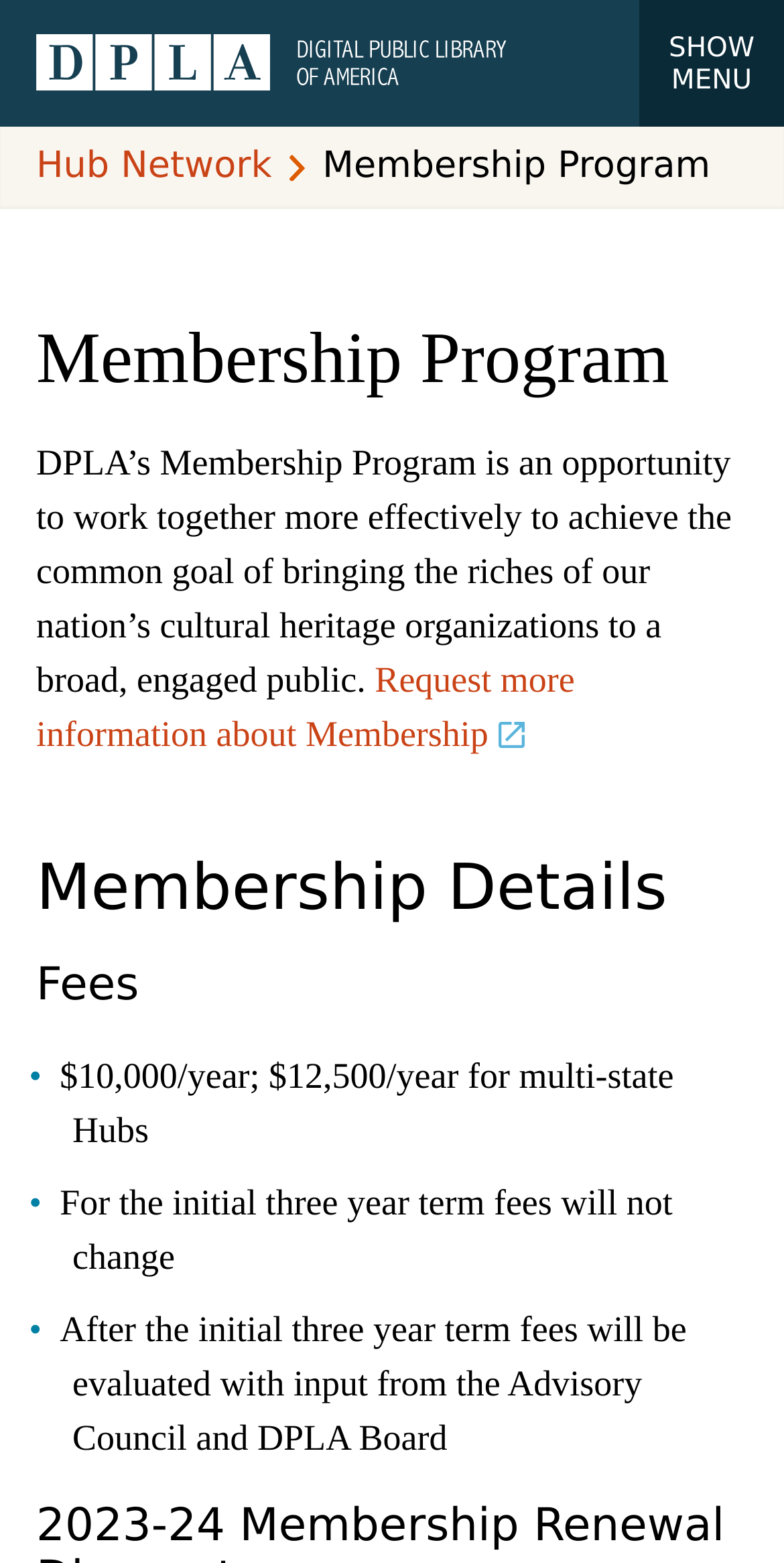Utilize the details in the image to thoroughly answer the following question: What can you do to learn more about membership?

I found the answer by looking at the link on the page, which says 'Request more information about Membership'. This suggests that you can request more information to learn more about membership.